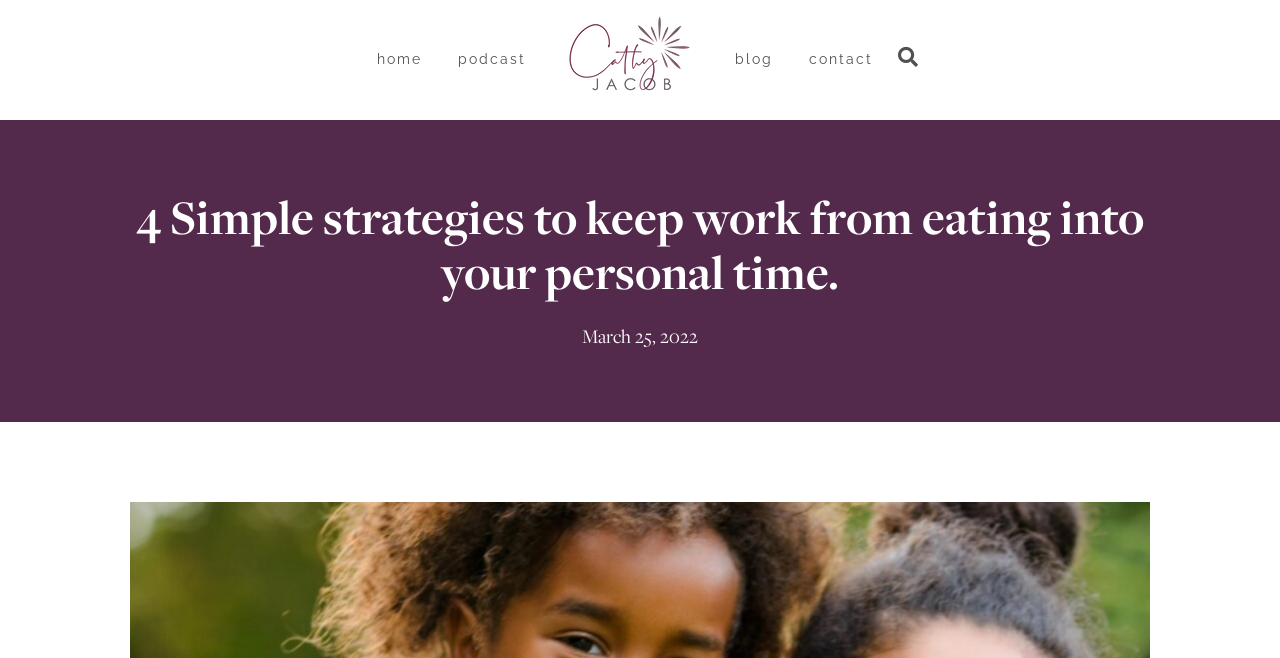Is the search menu expanded?
Please provide a single word or phrase as your answer based on the image.

No